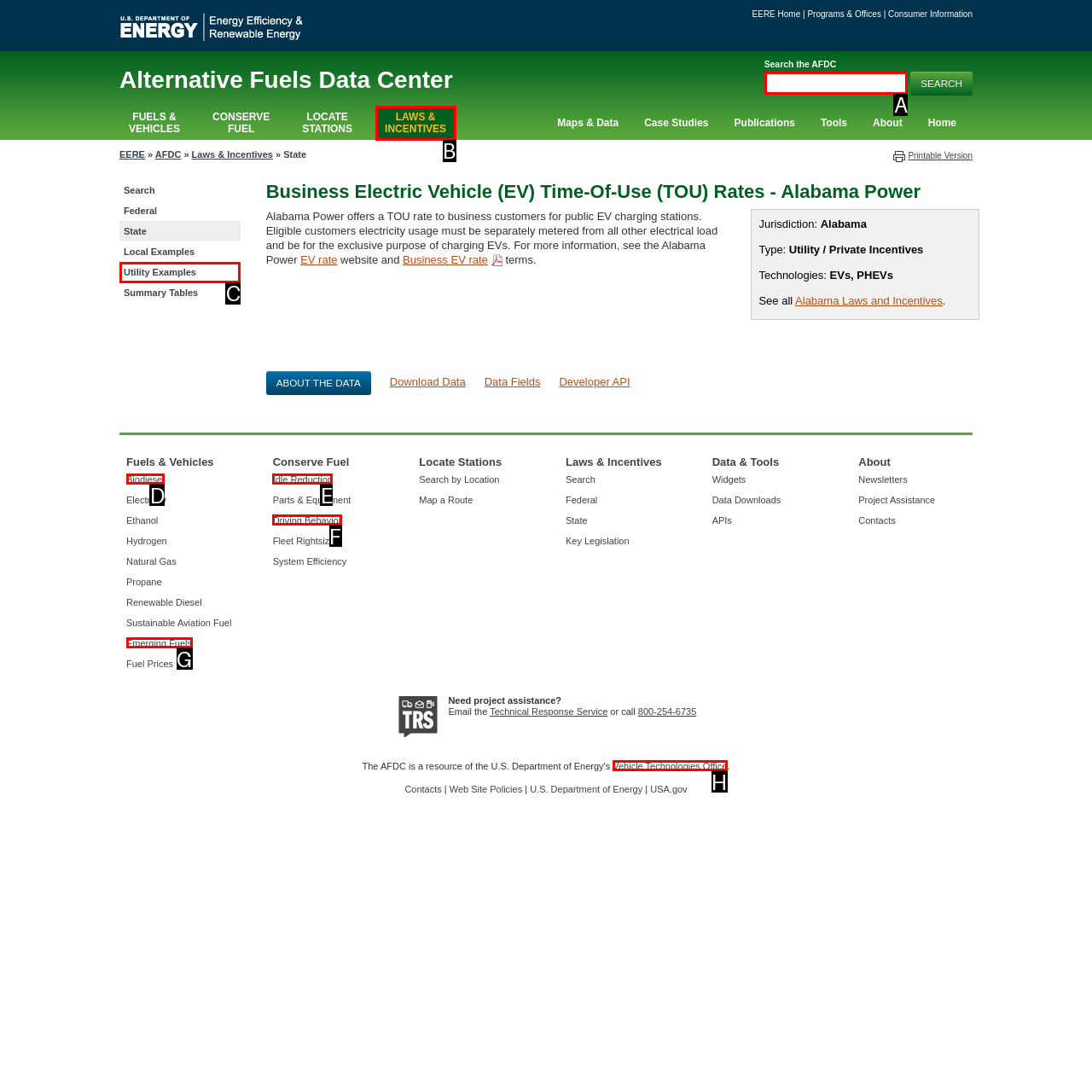From the given options, tell me which letter should be clicked to complete this task: Search the AFDC
Answer with the letter only.

A